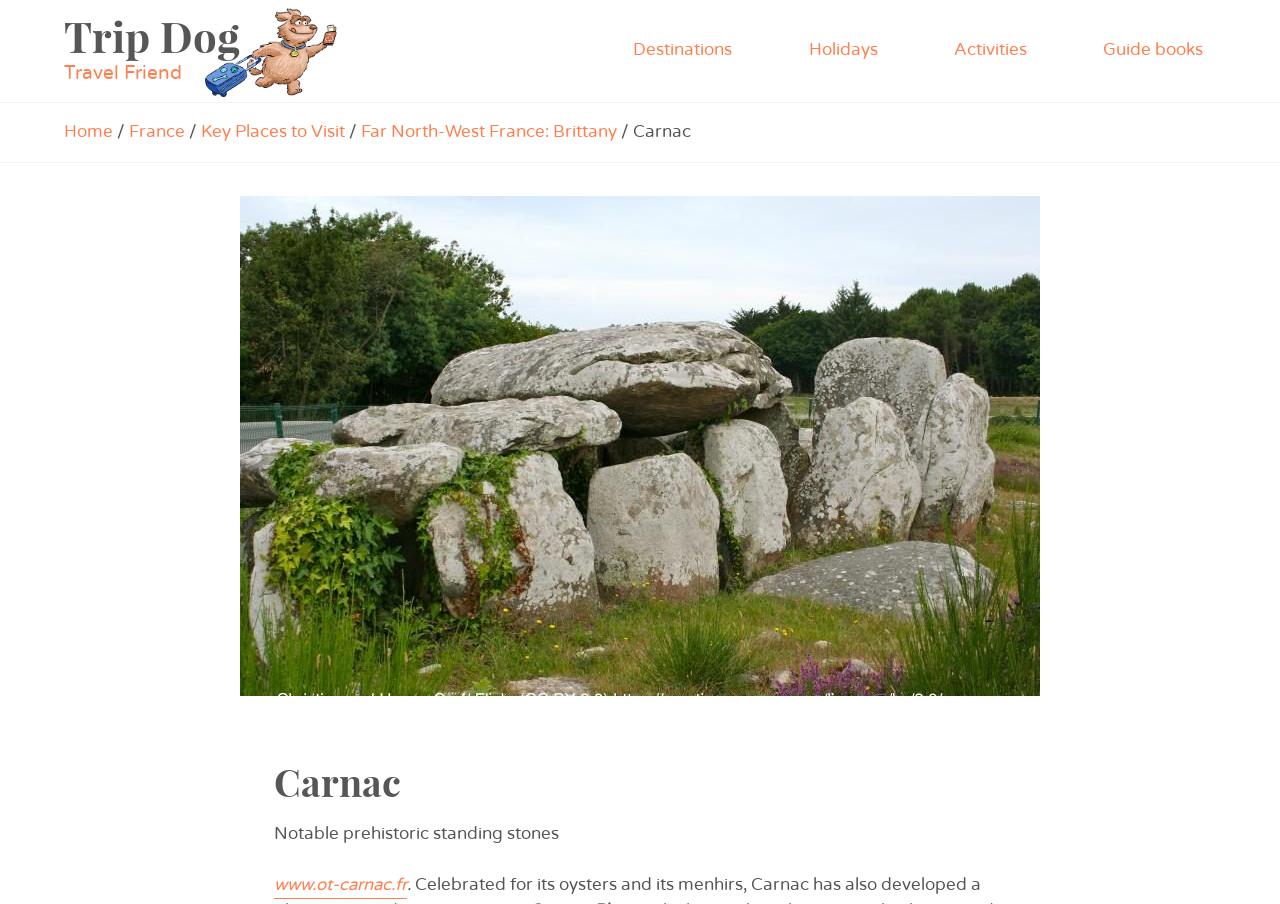Provide a thorough and detailed response to the question by examining the image: 
How many navigation links are there?

I found the answer by counting the number of links in the navigation menu, which are 'Destinations', 'Holidays', 'Activities', 'Guide books', and 'Home'.